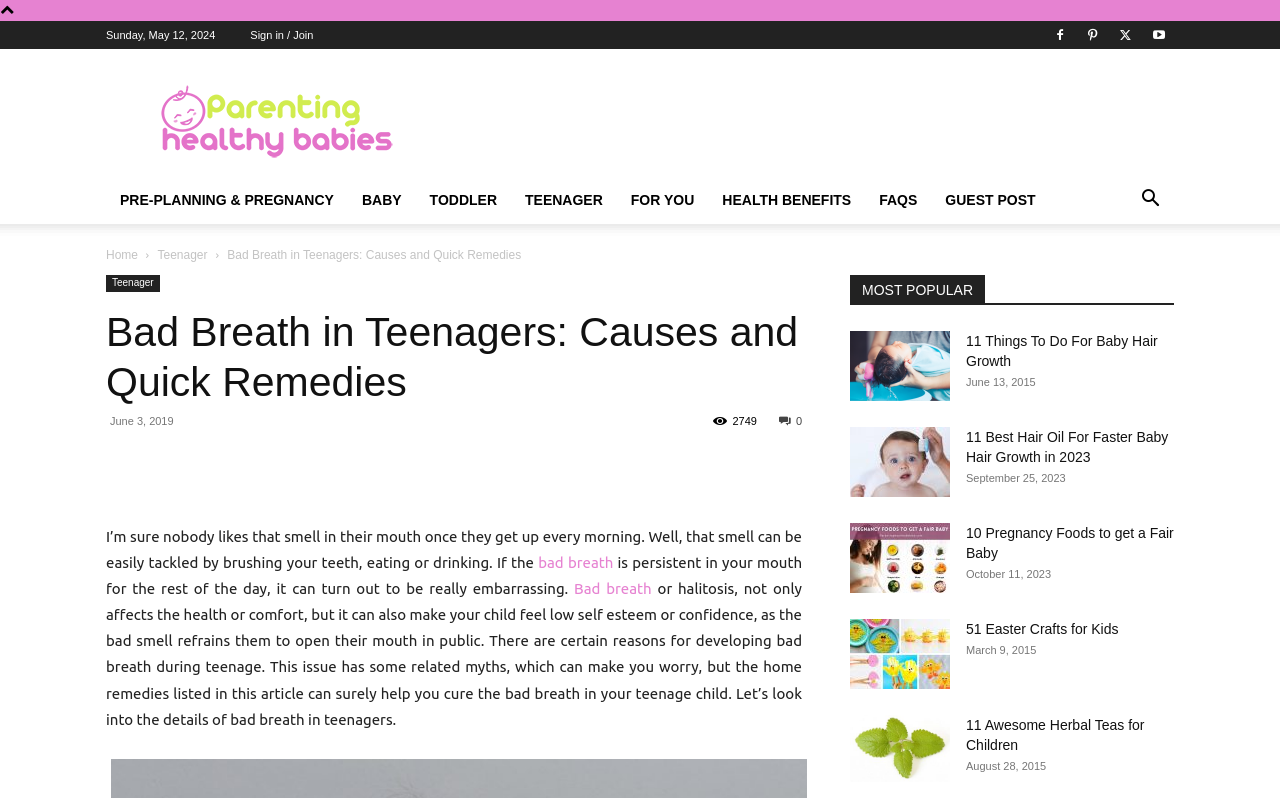Using the webpage screenshot and the element description Teenager, determine the bounding box coordinates. Specify the coordinates in the format (top-left x, top-left y, bottom-right x, bottom-right y) with values ranging from 0 to 1.

[0.083, 0.345, 0.125, 0.366]